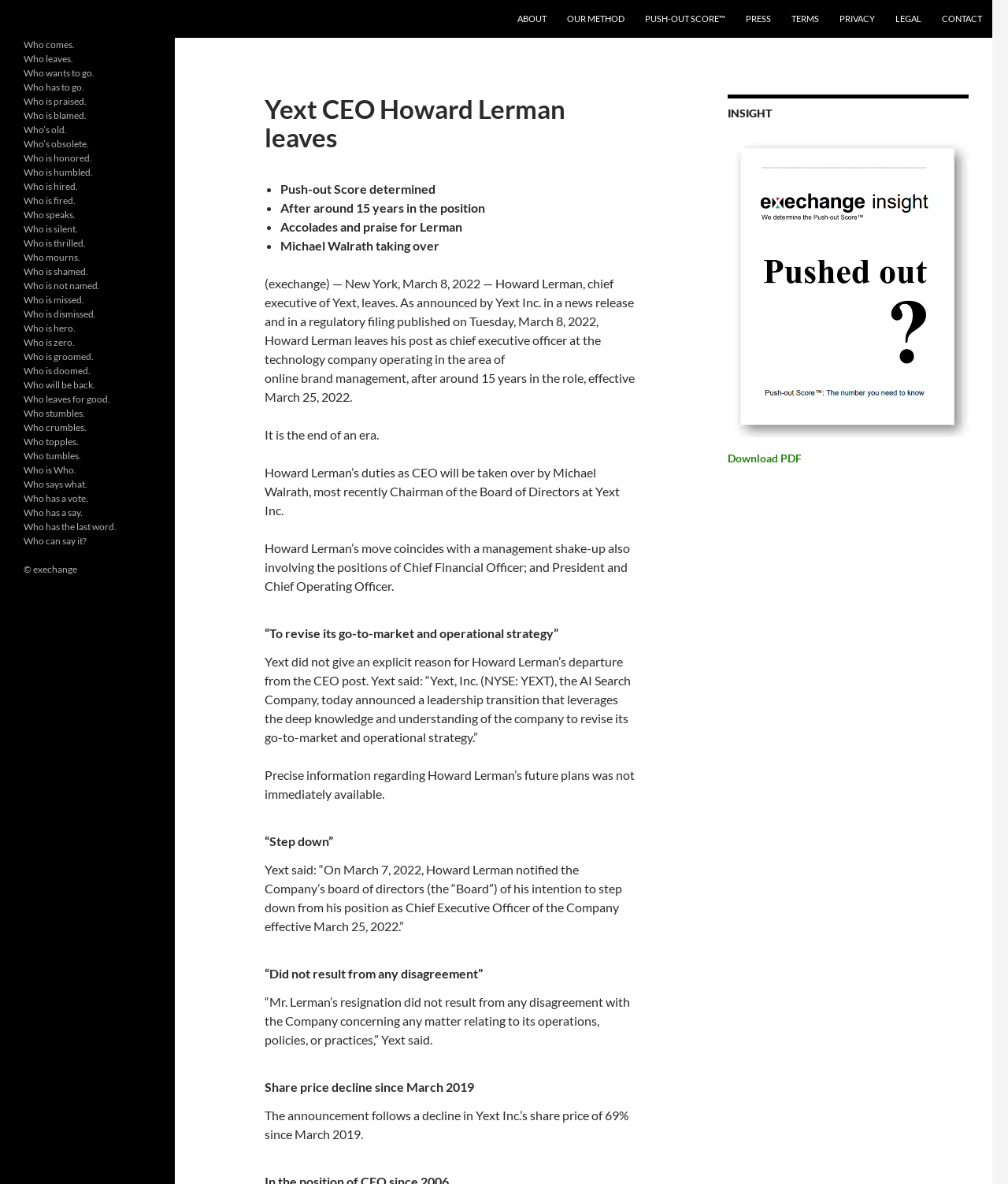Locate the bounding box coordinates of the clickable area needed to fulfill the instruction: "Click on CONTACT".

[0.925, 0.0, 0.984, 0.032]